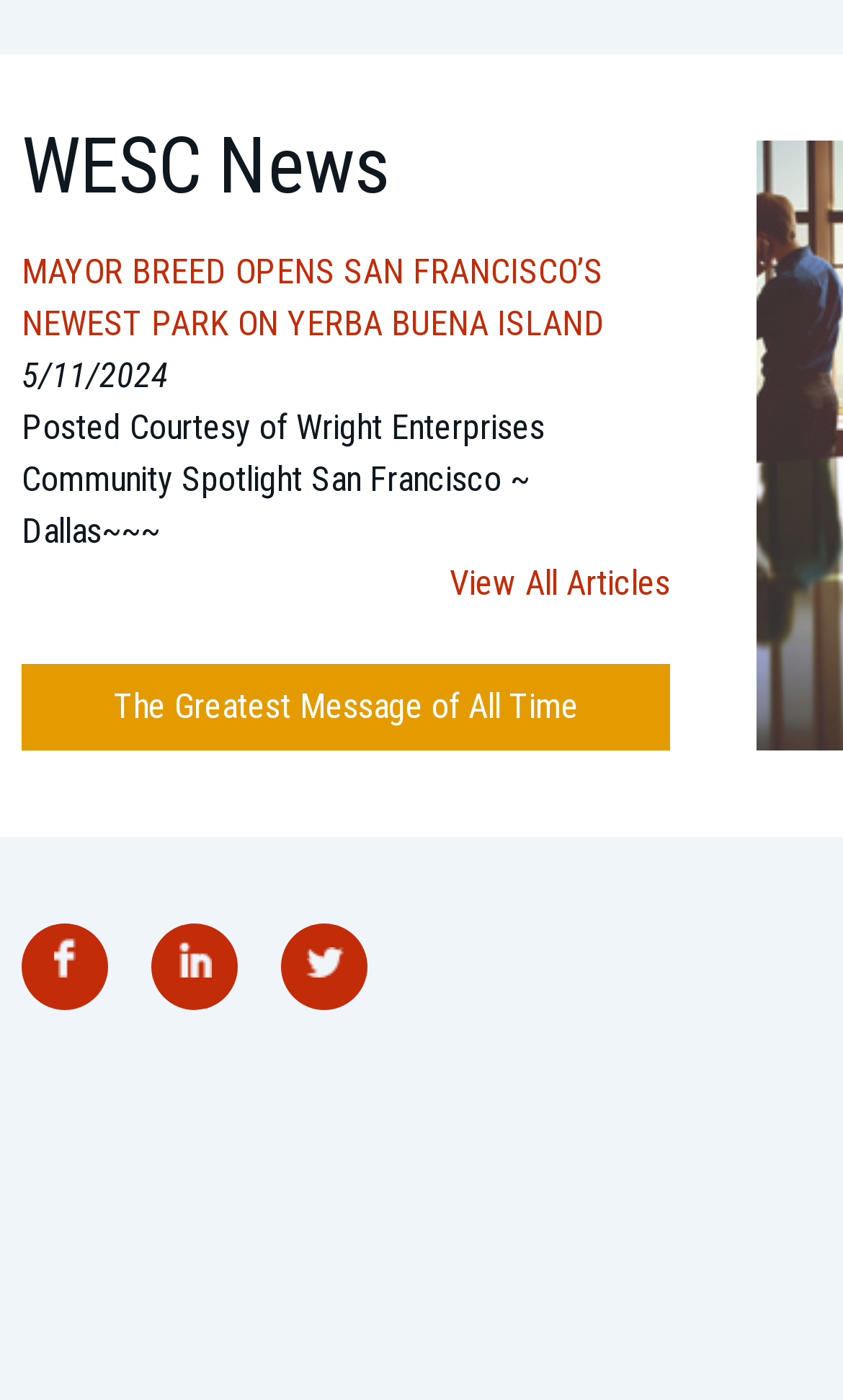How many news articles are displayed?
Using the image as a reference, answer the question in detail.

I counted the number of links with article titles, which are 'MAYOR BREED OPENS SAN FRANCISCO’S NEWEST PARK ON YERBA BUENA ISLAND', 'MAYOR BREED CELEBRATES “TOPPING OUT” OF TWO NEW AFFORDABLE HOUSING COMMUNITIES', and 'The Greatest Message of All Time'. There are 5 links in total.